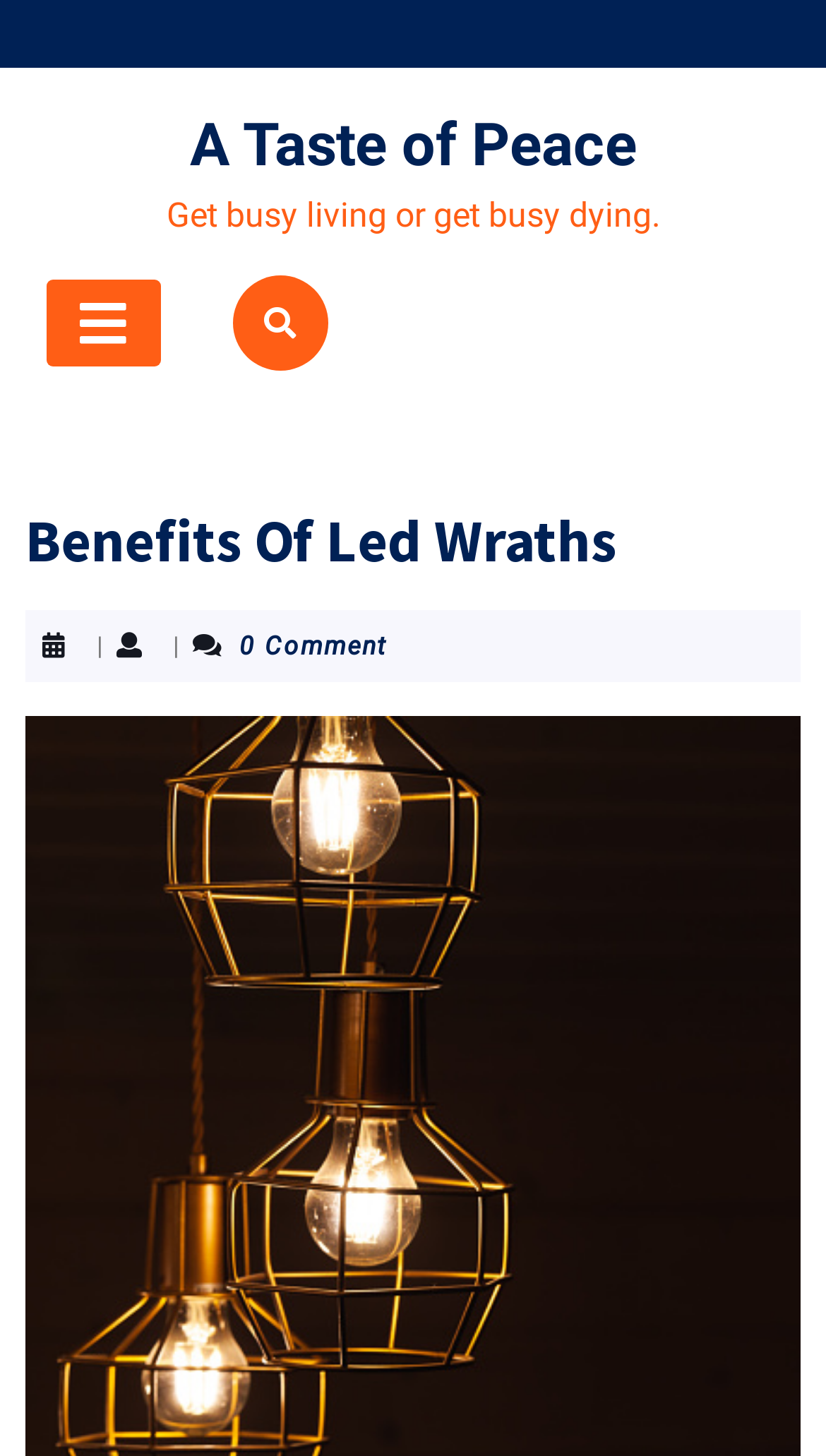Use a single word or phrase to respond to the question:
What is the text on the top-right button?

Open Button